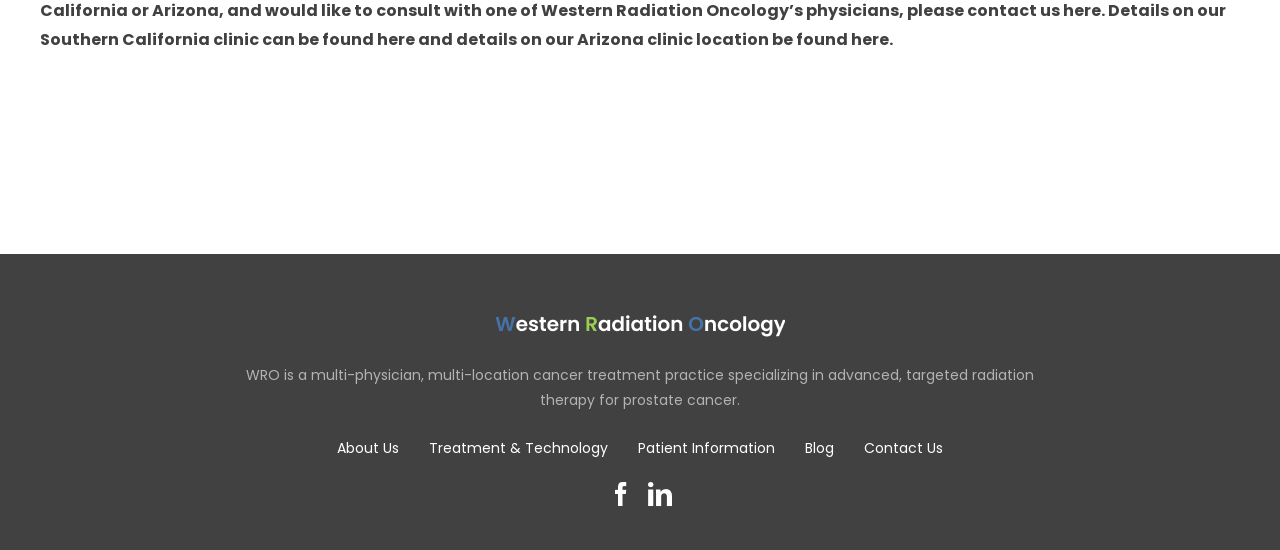Find the bounding box coordinates for the element that must be clicked to complete the instruction: "Click on the link to learn more about the Arizona clinic location". The coordinates should be four float numbers between 0 and 1, indicated as [left, top, right, bottom].

[0.295, 0.05, 0.324, 0.092]